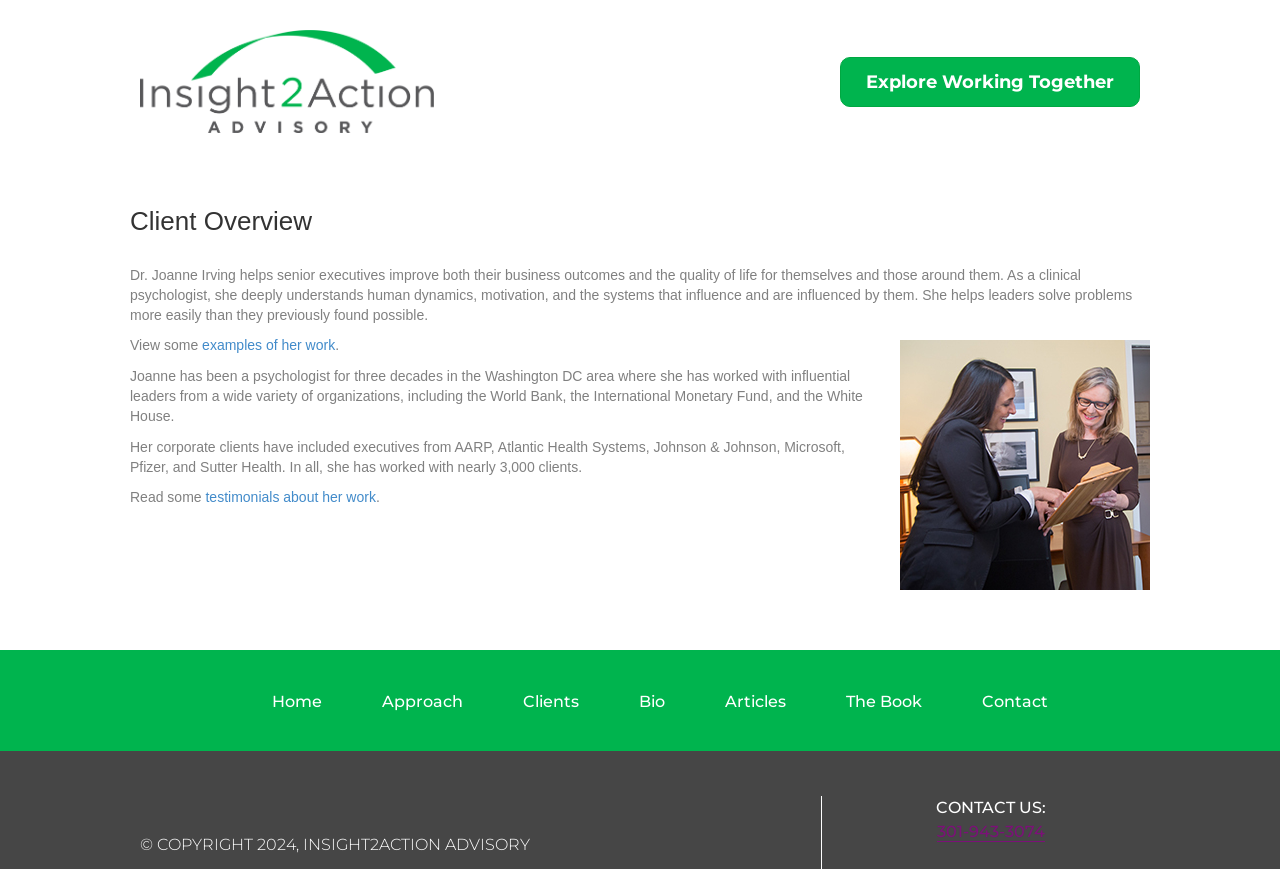Please find the bounding box coordinates of the element that you should click to achieve the following instruction: "Contact us by phone". The coordinates should be presented as four float numbers between 0 and 1: [left, top, right, bottom].

[0.732, 0.946, 0.816, 0.969]